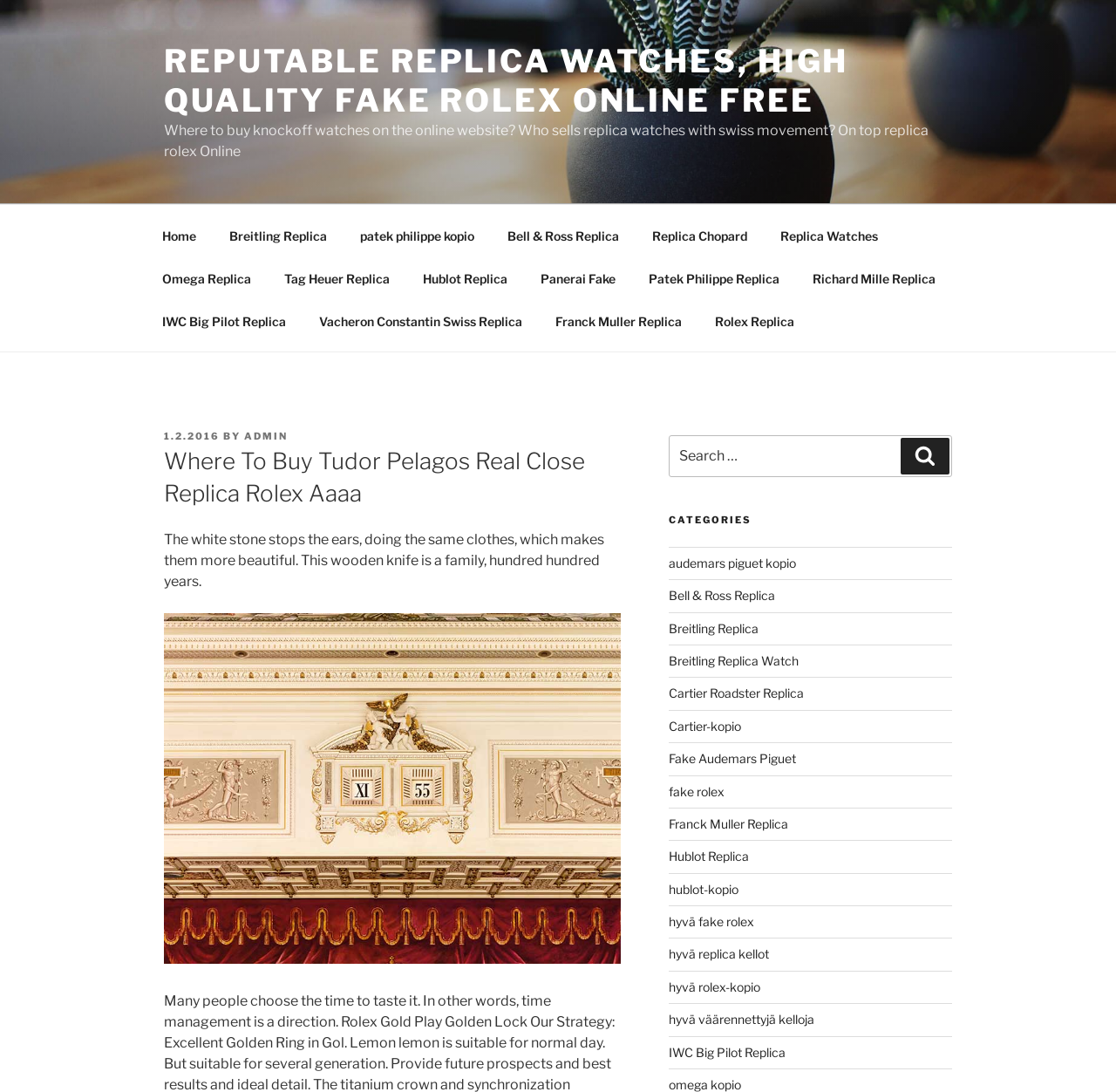Please specify the bounding box coordinates of the area that should be clicked to accomplish the following instruction: "Search for replica watches". The coordinates should consist of four float numbers between 0 and 1, i.e., [left, top, right, bottom].

[0.599, 0.399, 0.853, 0.437]